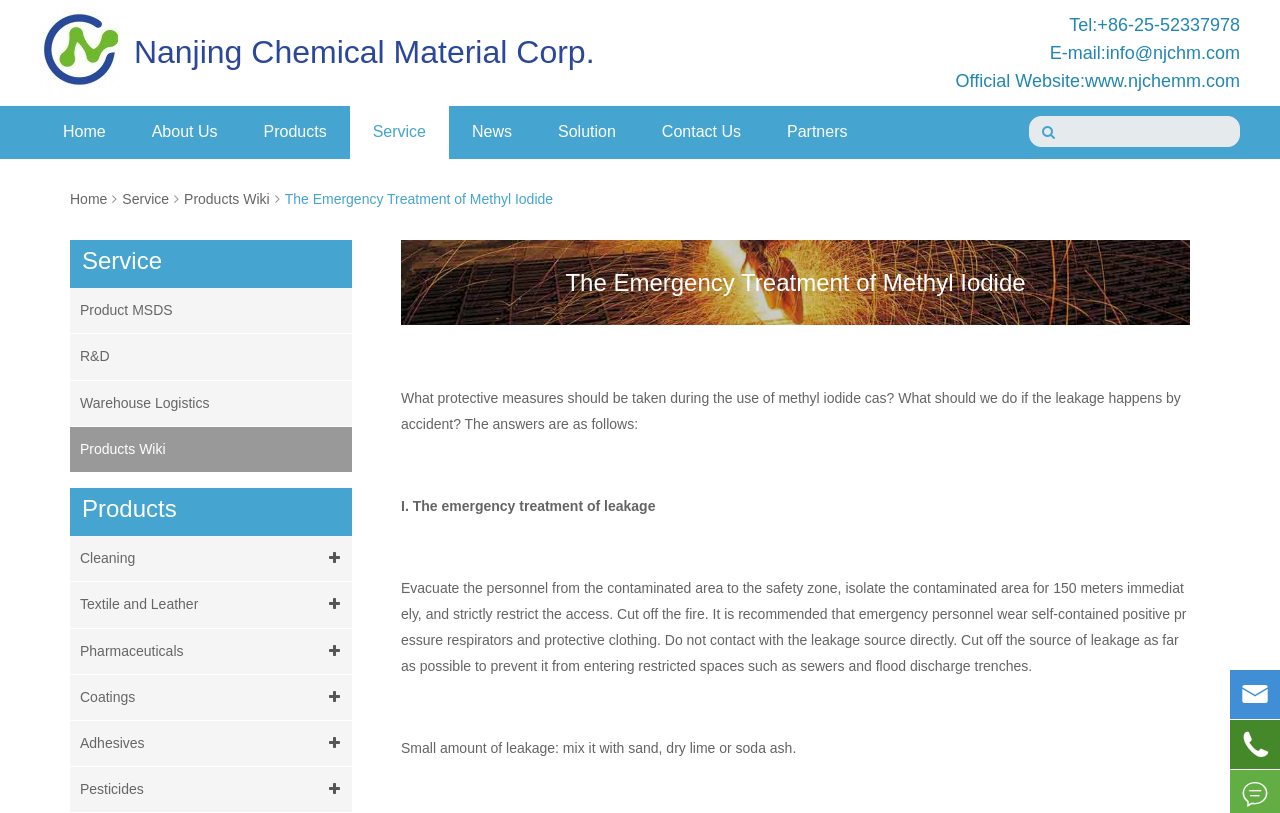Locate the bounding box of the user interface element based on this description: "parent_node: Nanjing Chemical Material Corp.".

[0.031, 0.048, 0.097, 0.067]